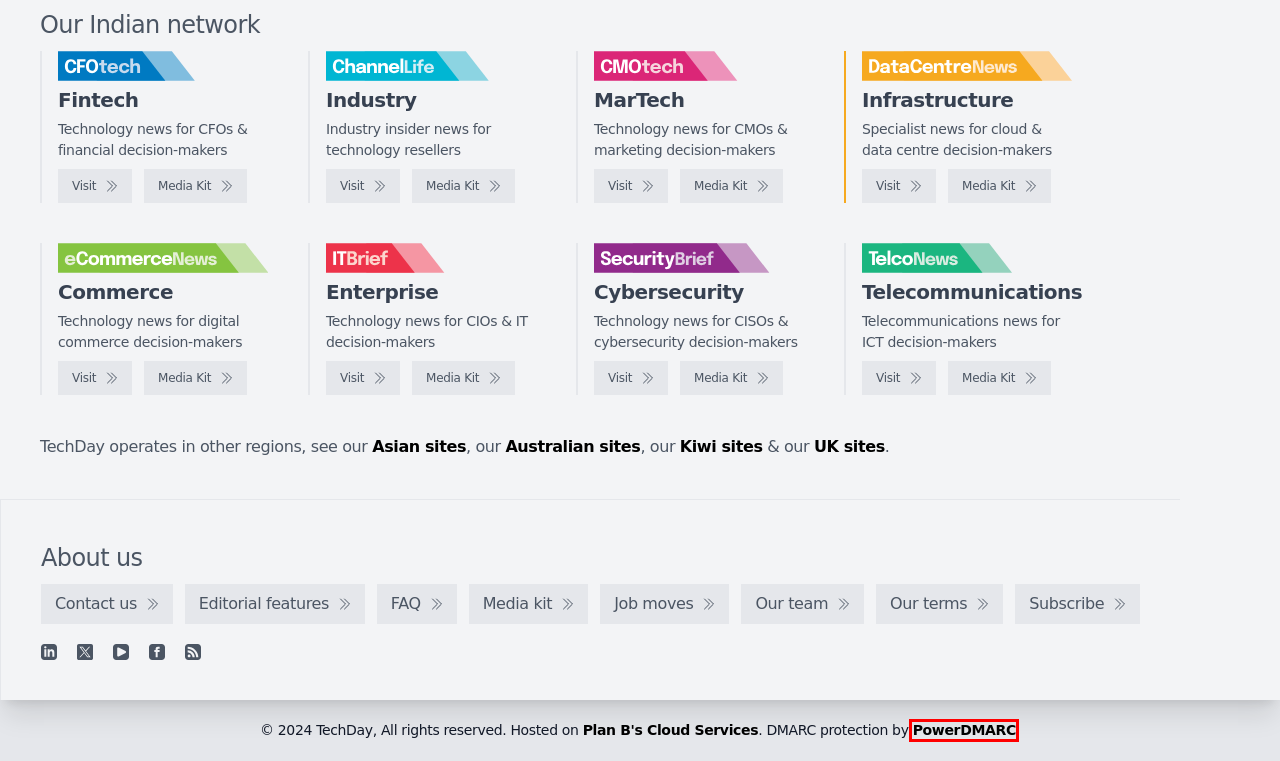A screenshot of a webpage is provided, featuring a red bounding box around a specific UI element. Identify the webpage description that most accurately reflects the new webpage after interacting with the selected element. Here are the candidates:
A. CFOtech India - Media kit
B. TechDay UK - The United Kingdom's, technology news network
C. TechDay New Zealand - Aotearoa's technology news network
D. IT Brief India - Media kit
E. SecurityBrief India - Technology news for CISOs & cybersecurity decision-makers
F. TelcoNews India - Telecommunications news for ICT decision-makers
G. Free DMARC Analyzer | DMARC Monitoring Service
H. TechDay Australia - Australia's technology news network

G